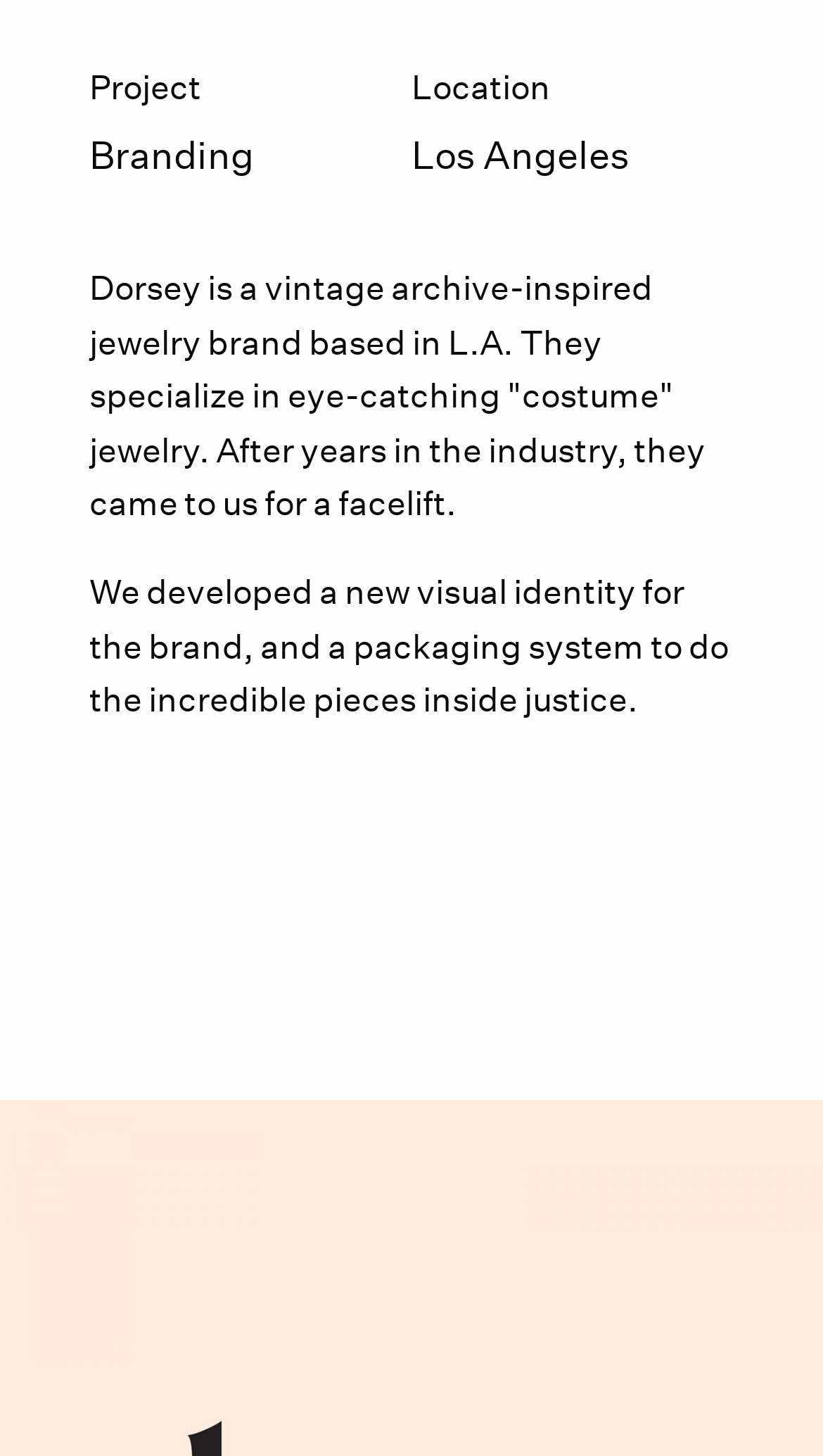Find the bounding box coordinates of the UI element according to this description: "alt="Made Shop Instagram"".

[0.722, 0.267, 0.769, 0.313]